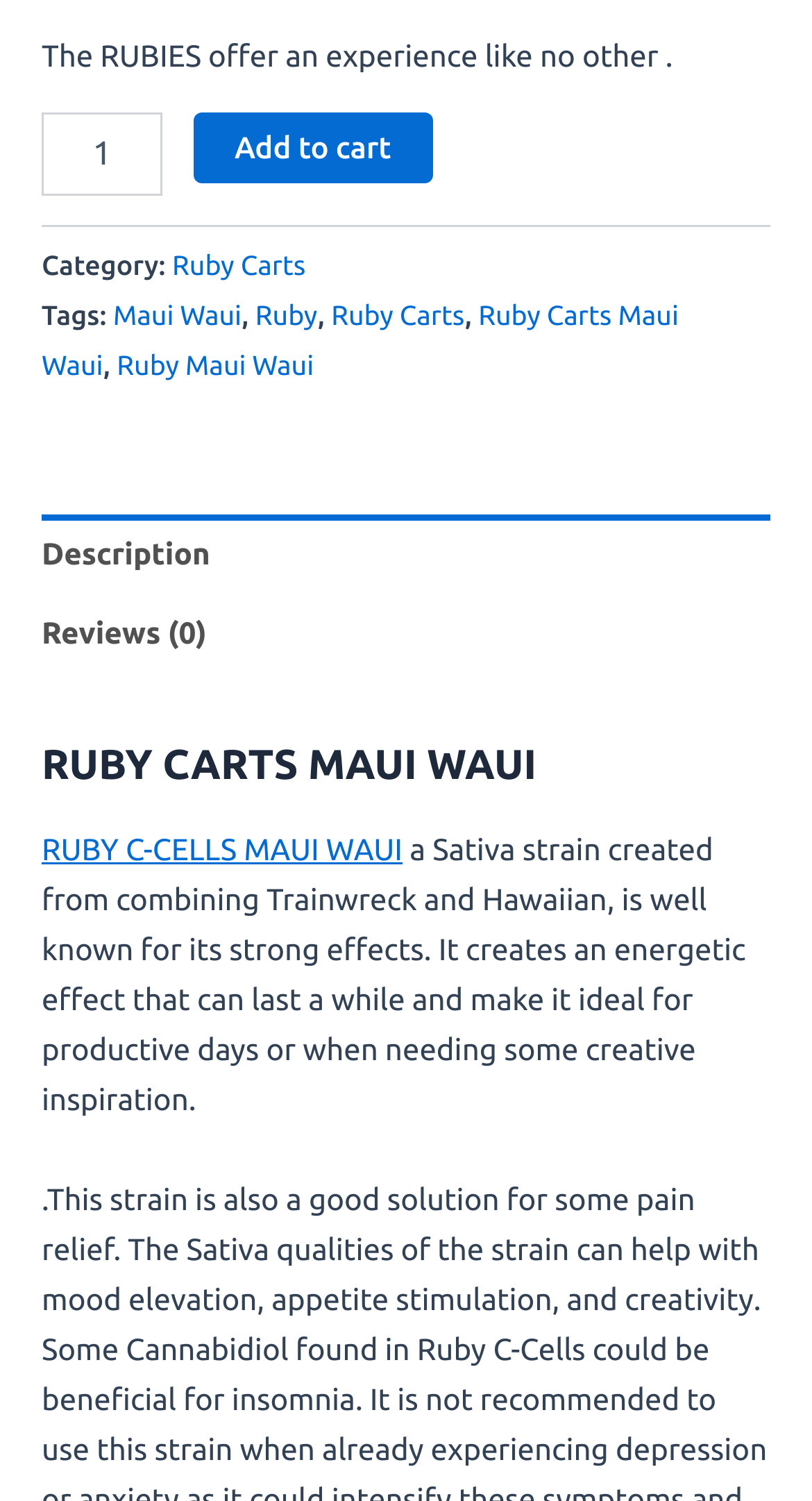Answer this question in one word or a short phrase: What is the effect of the RUBY CARTS MAUI WAUI strain?

Energetic effect